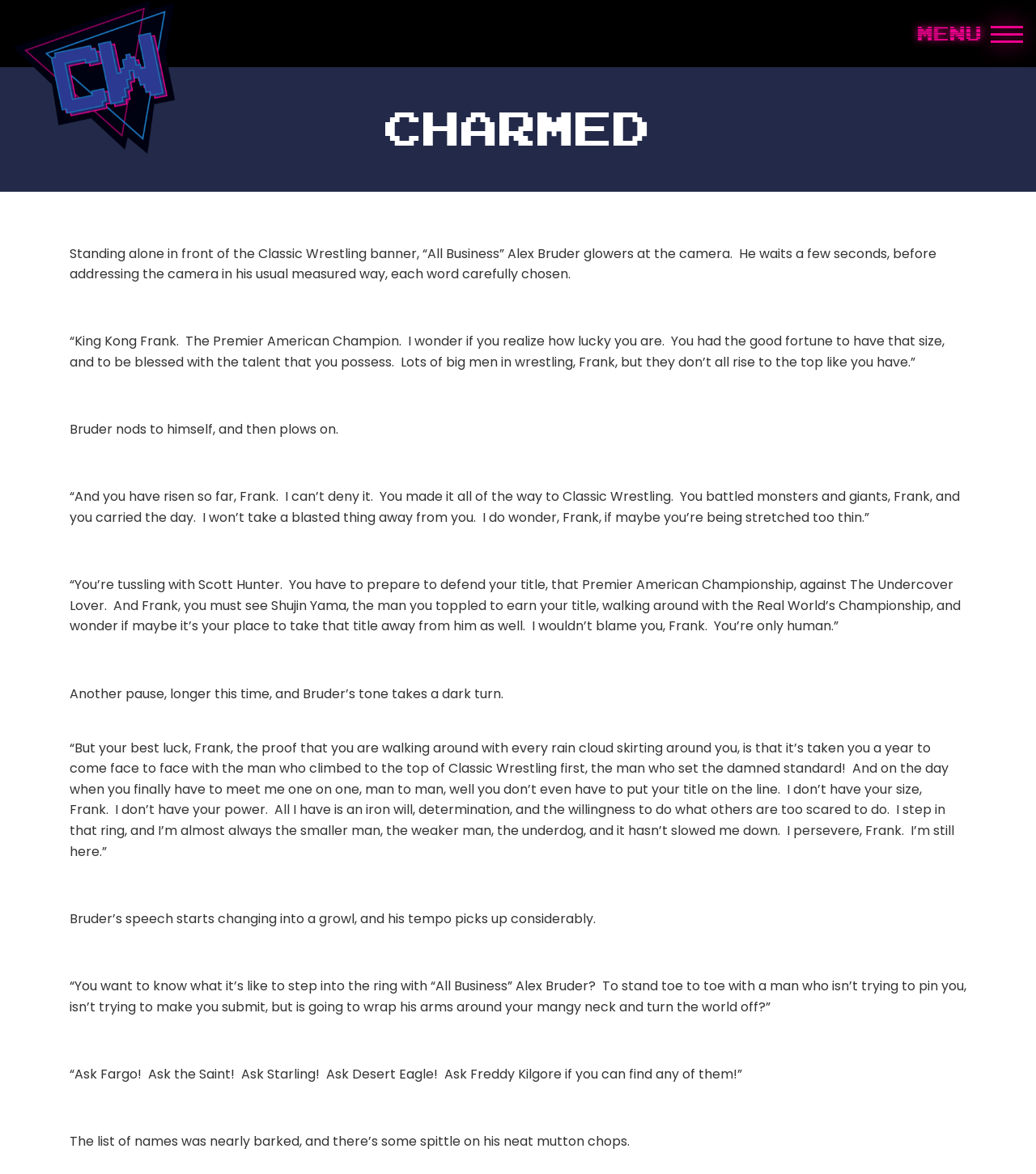Give a one-word or short-phrase answer to the following question: 
Who does Alex Bruder mention as someone he will face?

Frank